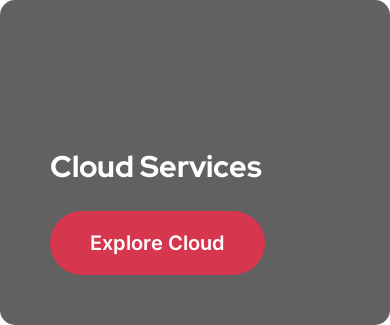Please respond to the question using a single word or phrase:
What is the focus of the workspace?

Teamwork and innovation